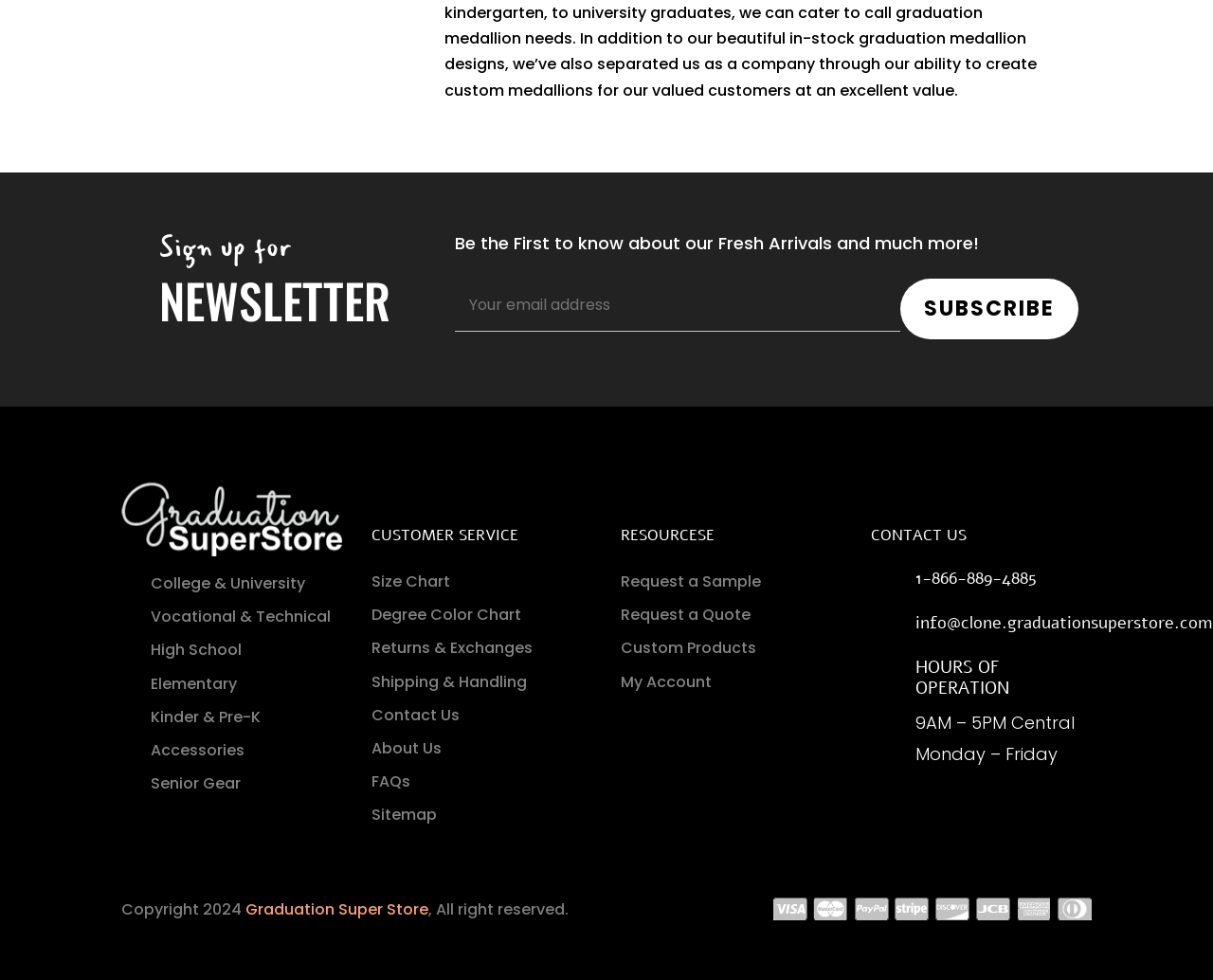Answer the following inquiry with a single word or phrase:
How can customers contact the store?

By phone, email, or mail